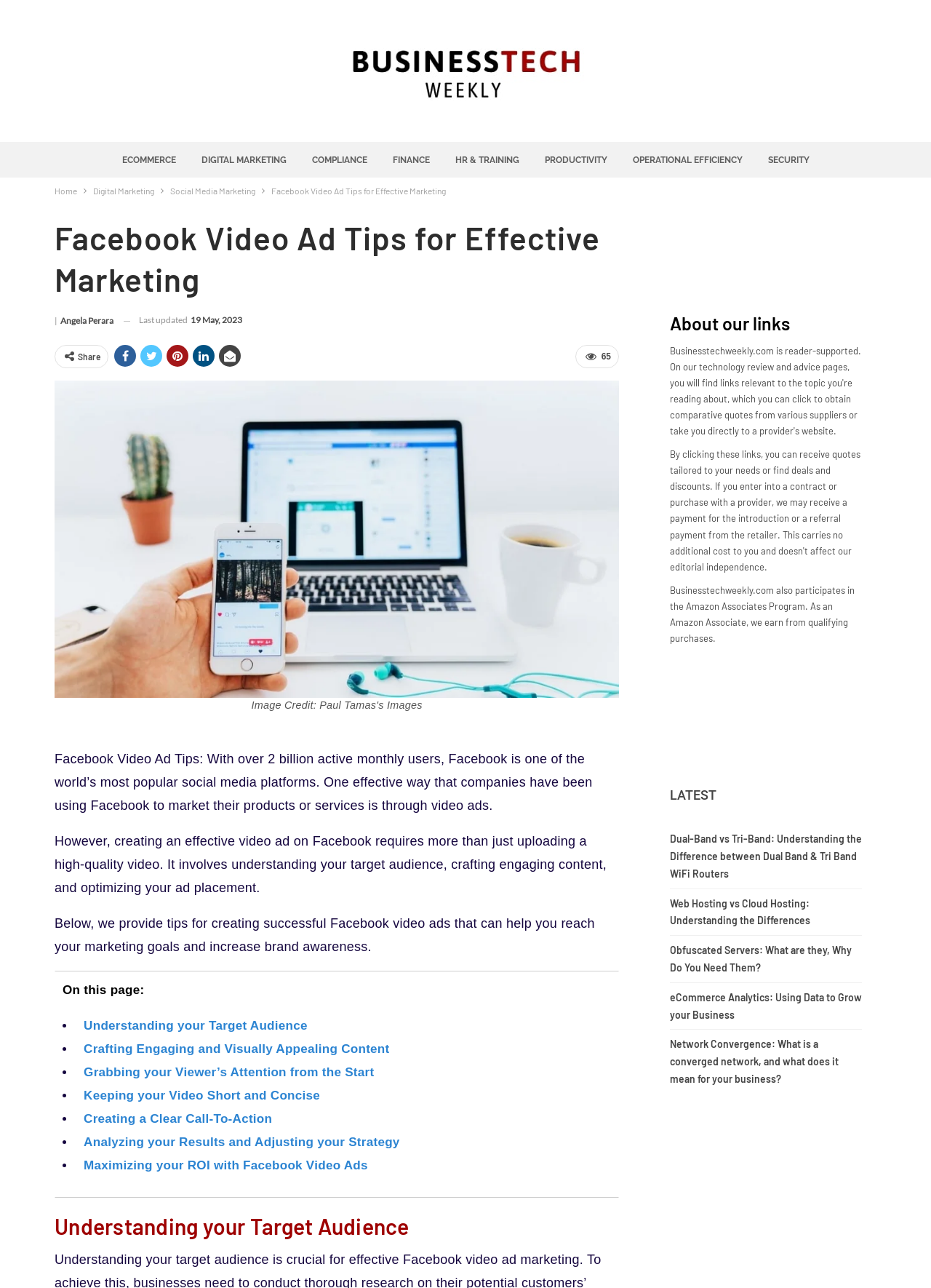Highlight the bounding box of the UI element that corresponds to this description: "| Angela Perara".

[0.059, 0.241, 0.122, 0.257]